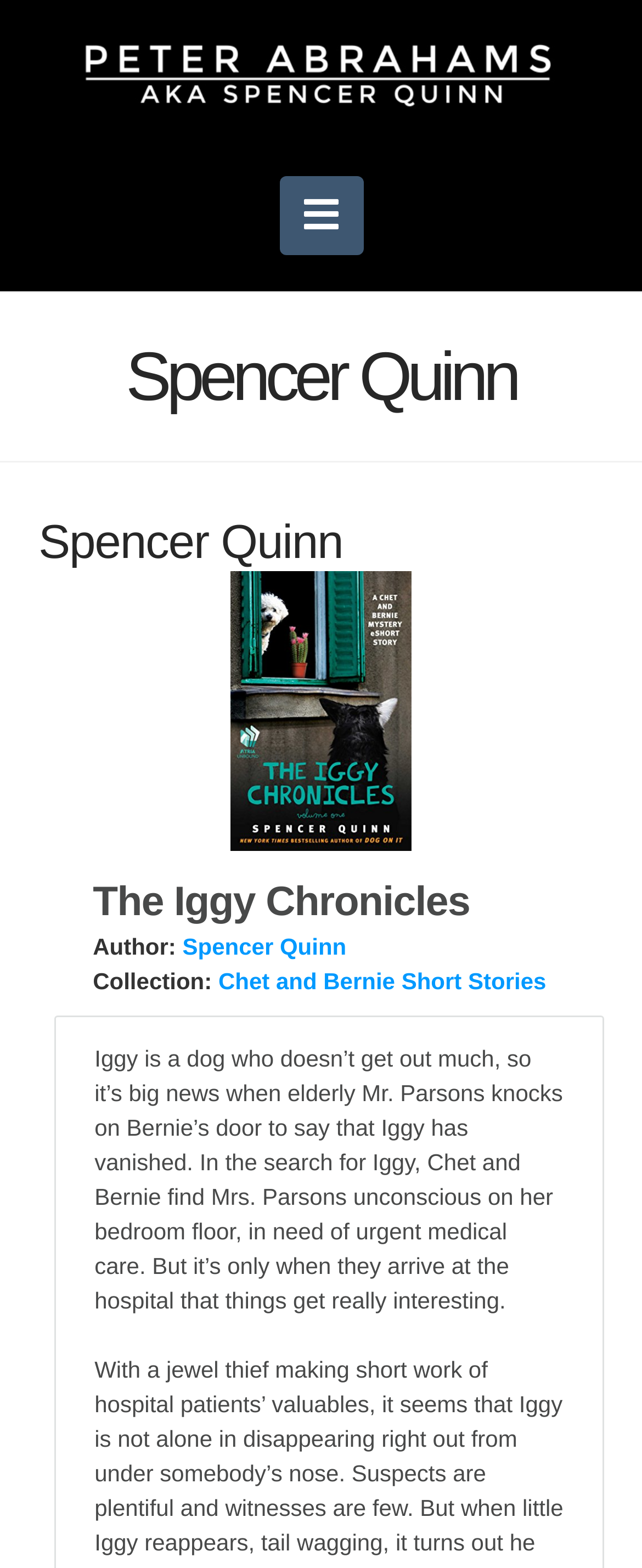Determine the bounding box coordinates for the clickable element to execute this instruction: "Go to Spencer Quinn's homepage". Provide the coordinates as four float numbers between 0 and 1, i.e., [left, top, right, bottom].

[0.06, 0.33, 0.534, 0.363]